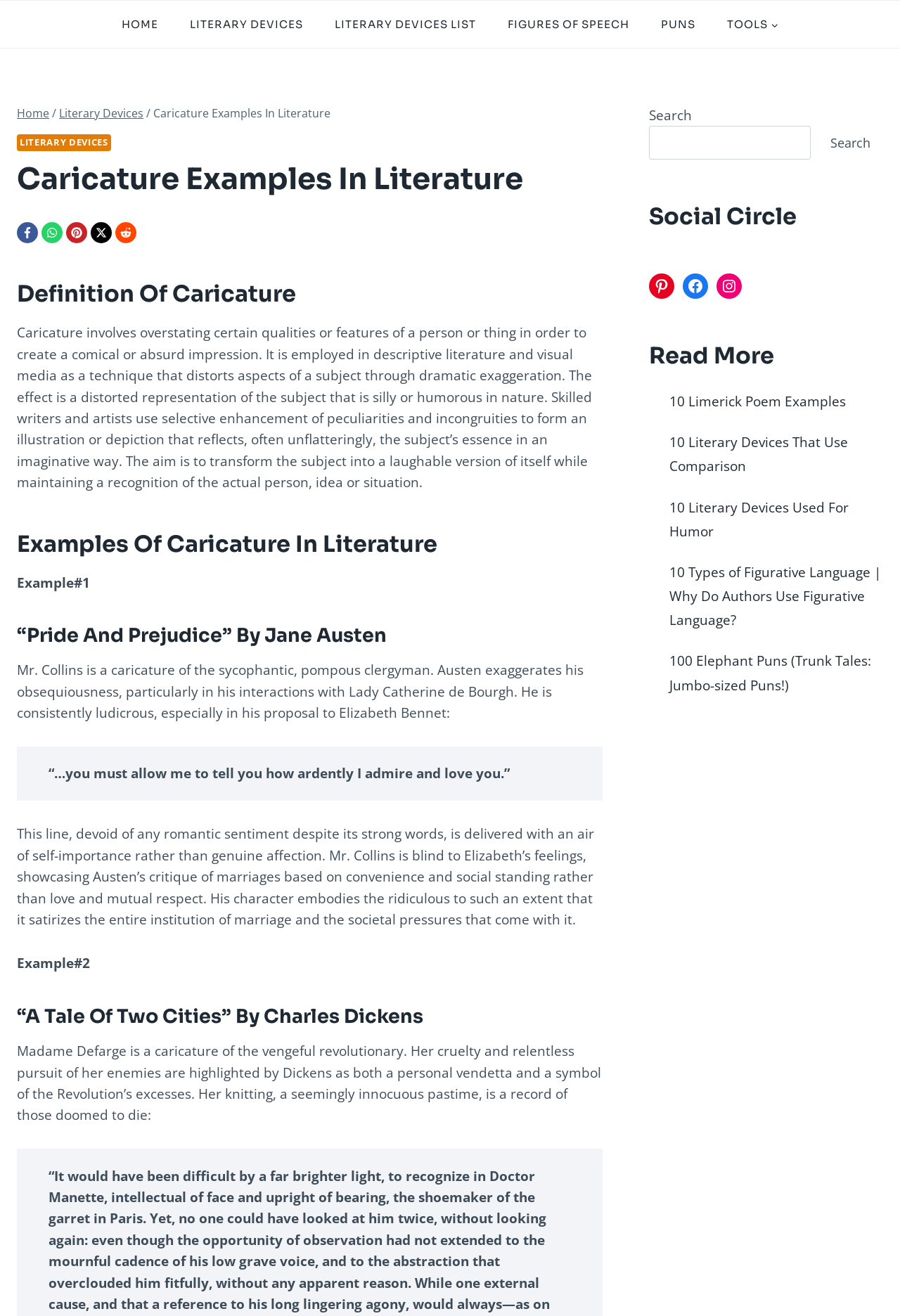Provide your answer in one word or a succinct phrase for the question: 
How many Limerick poem examples are provided?

10